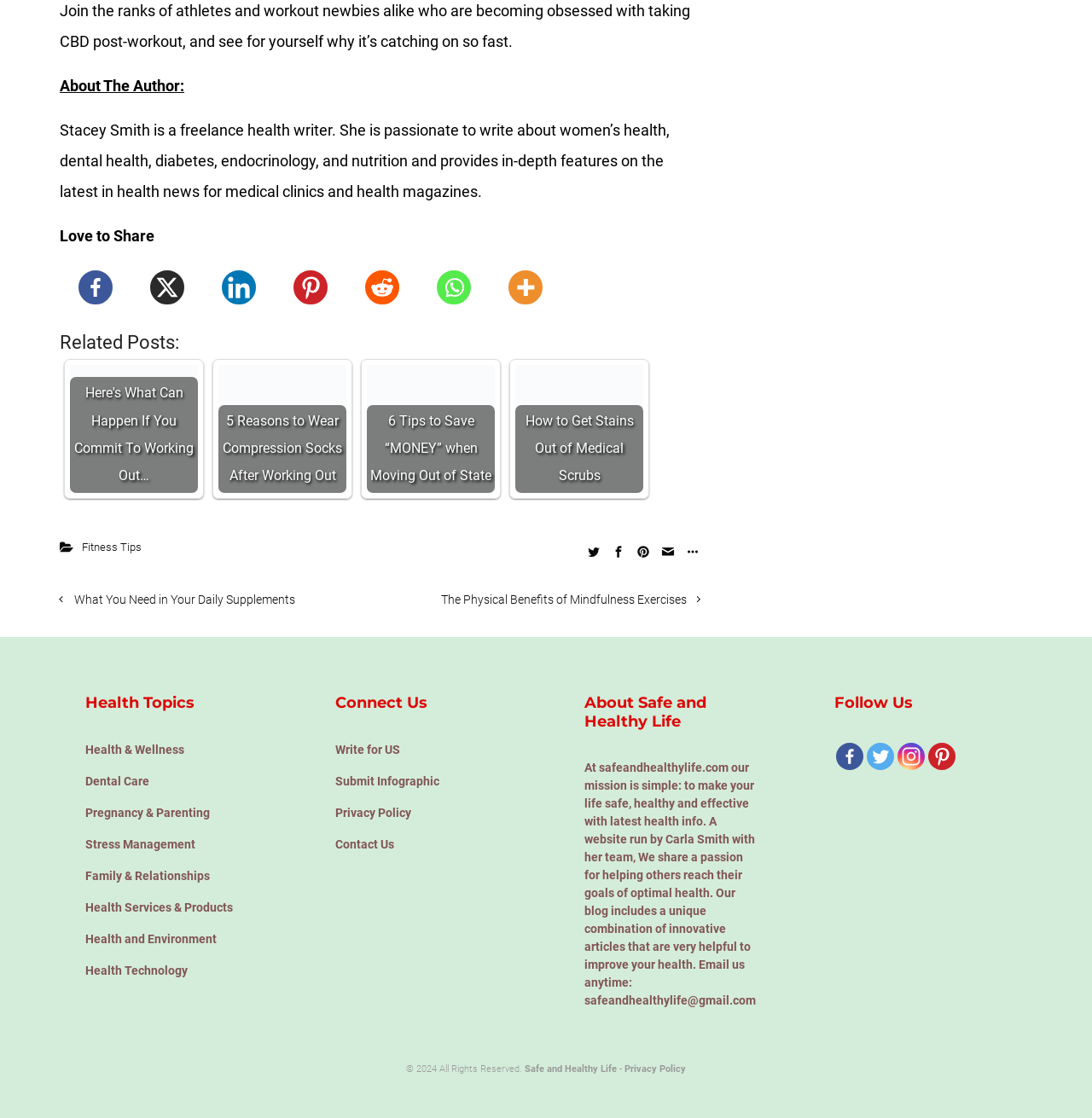Determine the bounding box coordinates of the clickable region to carry out the instruction: "Contact the website through the 'Contact Us' link".

[0.307, 0.747, 0.361, 0.762]